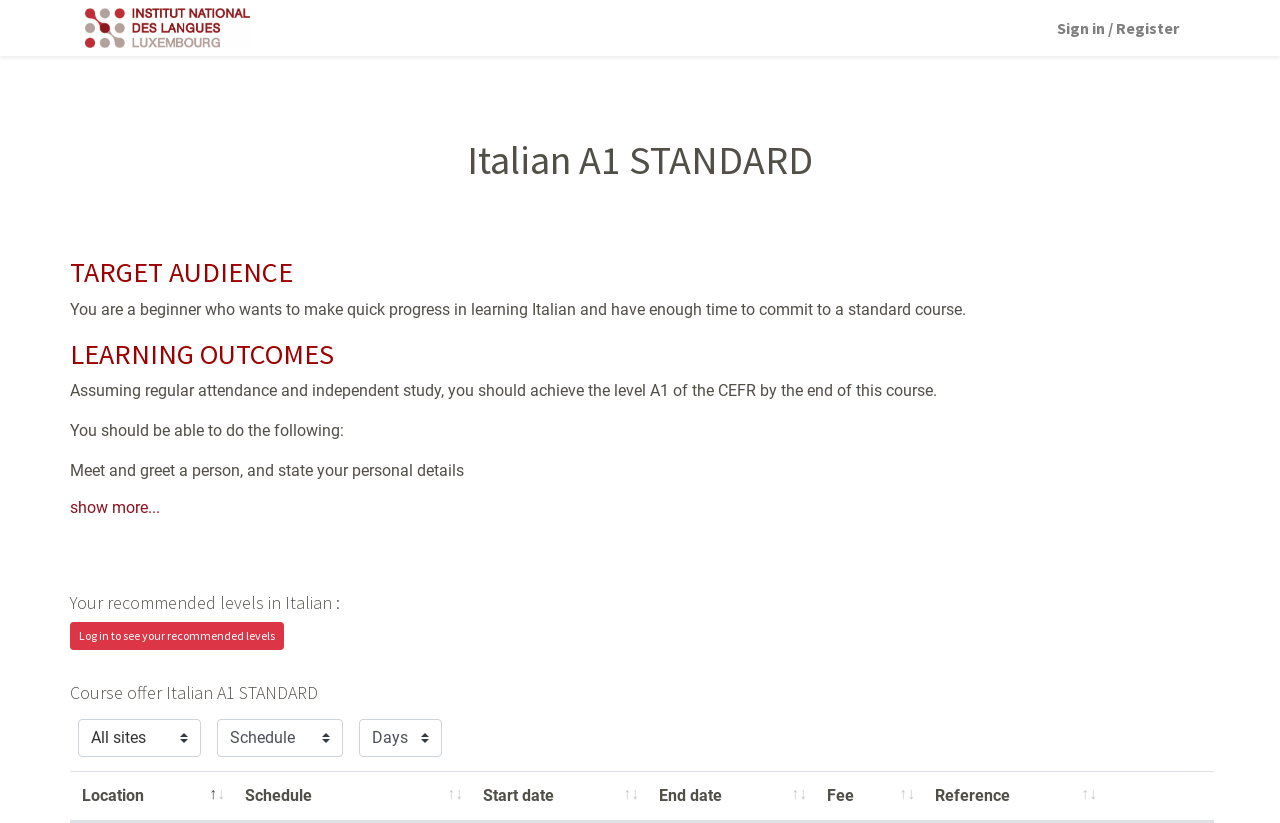Identify the bounding box coordinates for the UI element that matches this description: "parent_node: Sign in / Register".

[0.066, 0.01, 0.195, 0.058]